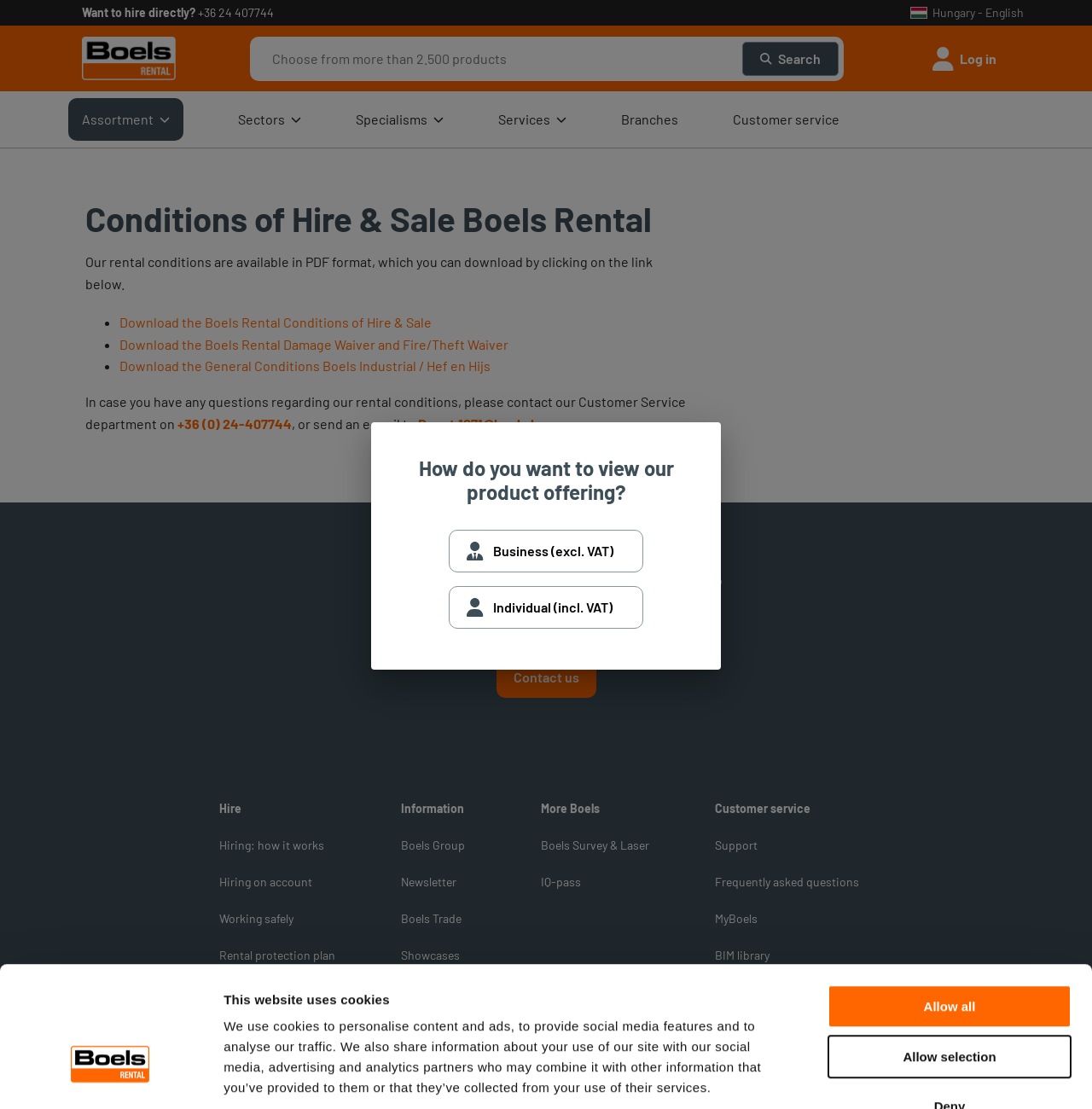What is the purpose of the checkboxes?
Answer the question based on the image using a single word or a brief phrase.

Selecting consent